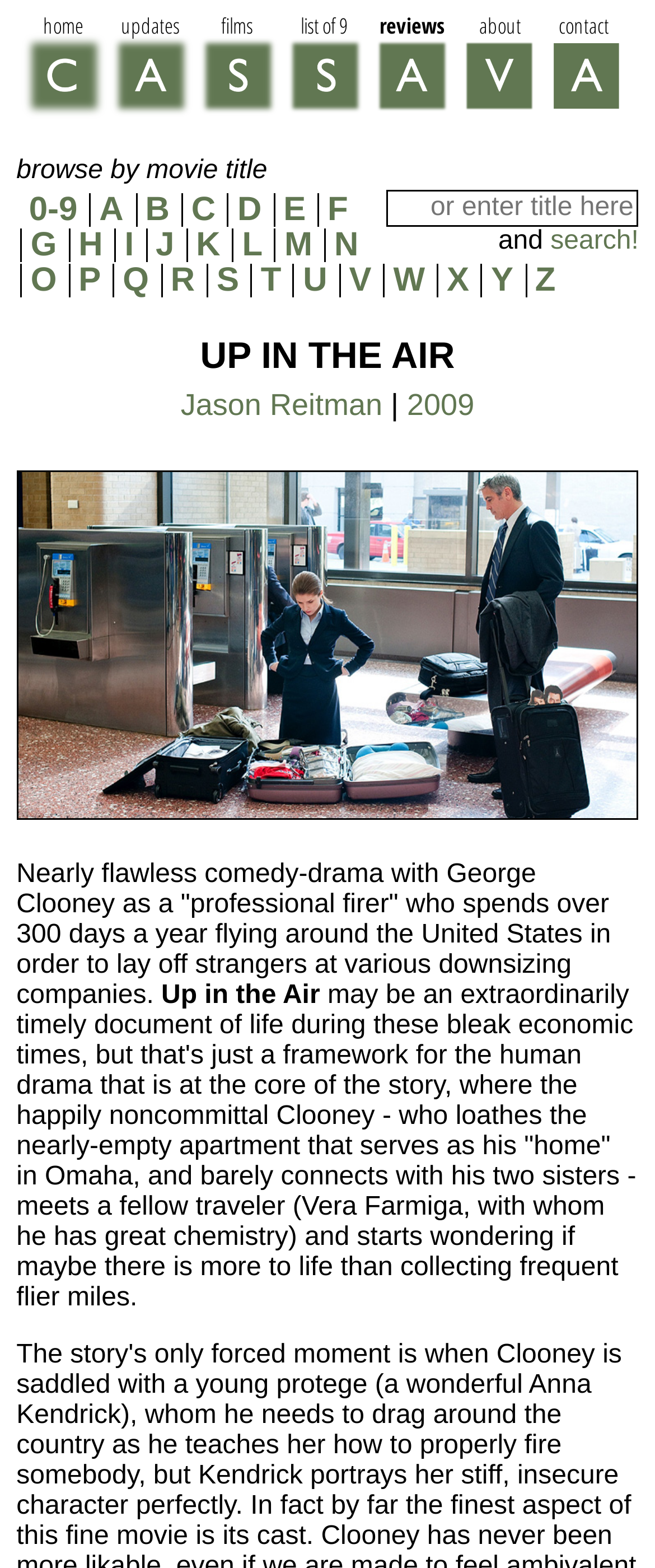Find the bounding box coordinates for the area you need to click to carry out the instruction: "read reviews". The coordinates should be four float numbers between 0 and 1, indicated as [left, top, right, bottom].

[0.557, 0.007, 0.702, 0.082]